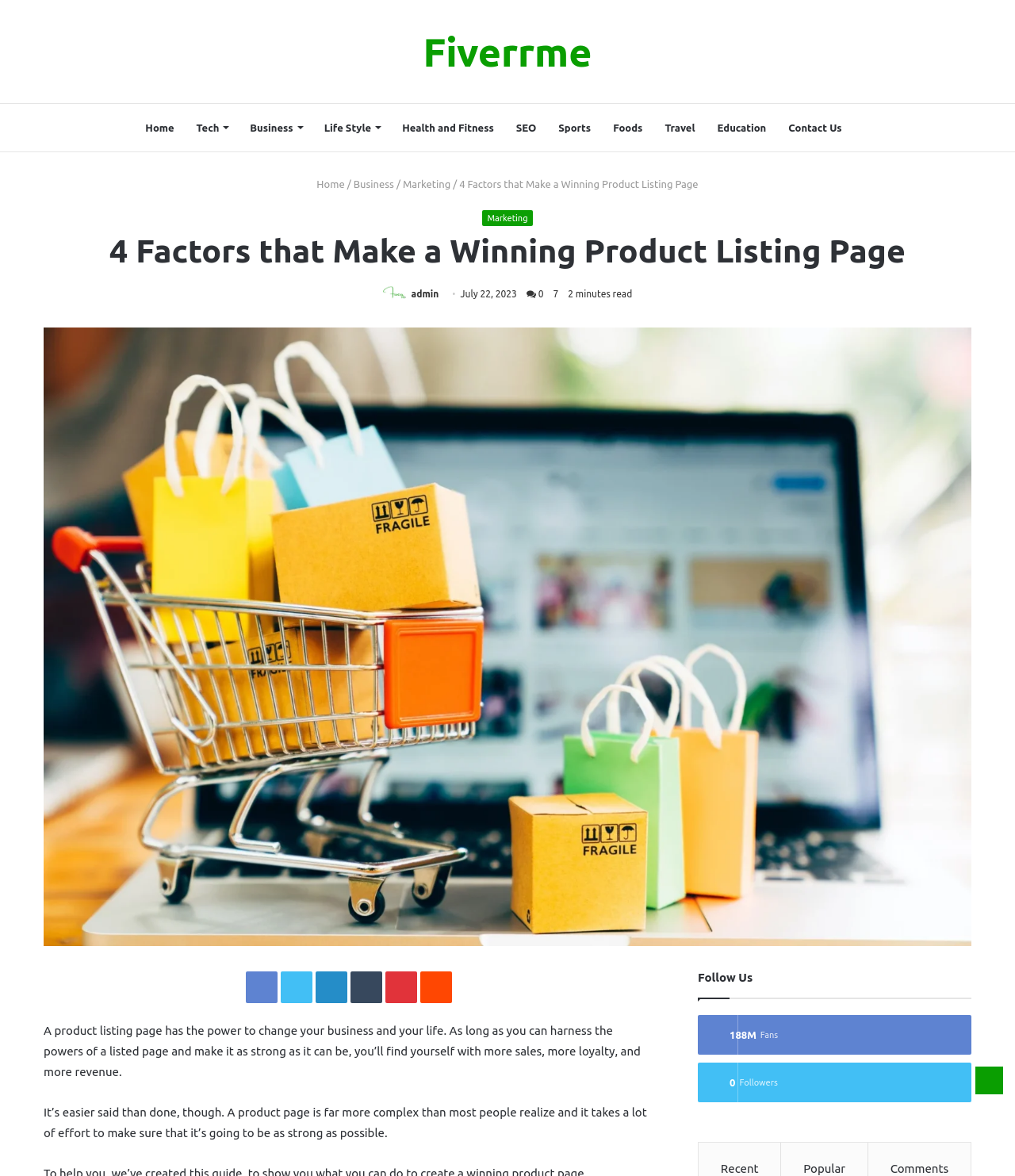Provide your answer in one word or a succinct phrase for the question: 
What is the topic of the image on the page?

Product Listing Page